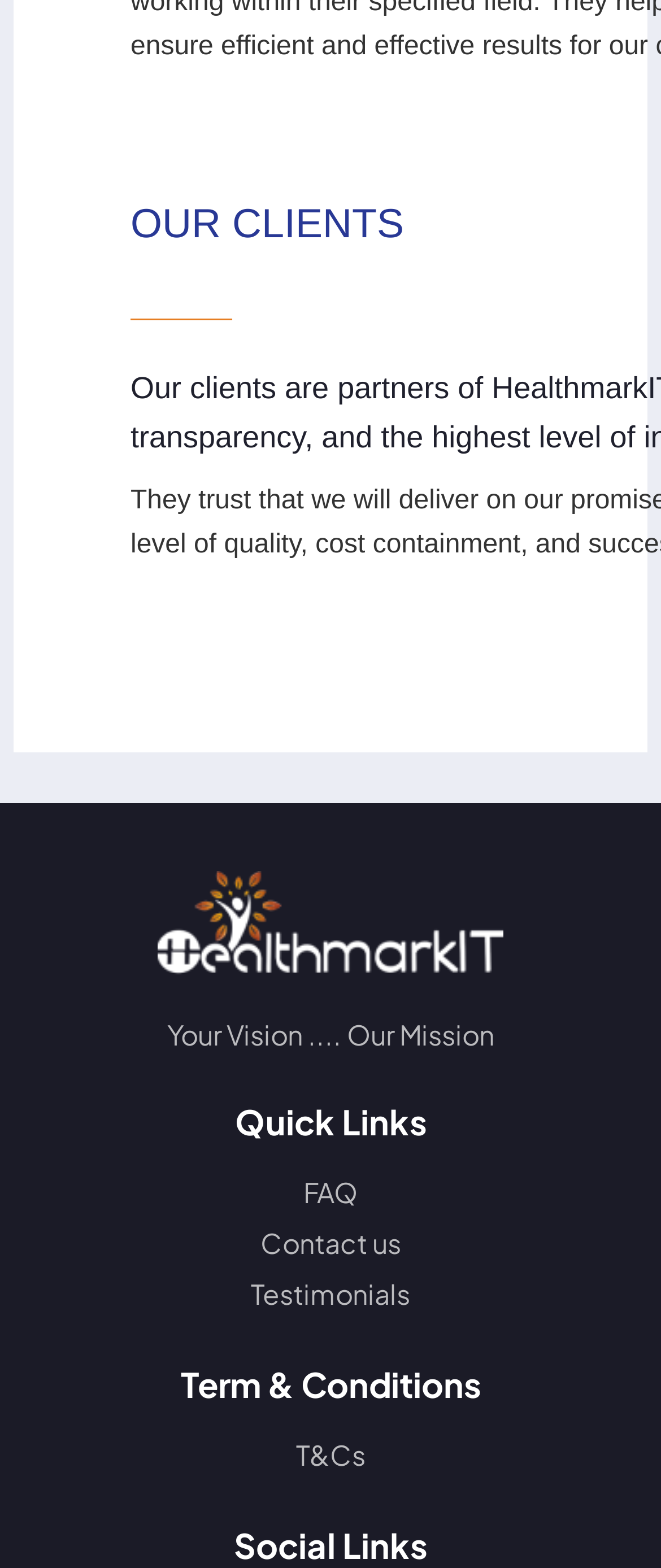Find the bounding box coordinates corresponding to the UI element with the description: "Contact us". The coordinates should be formatted as [left, top, right, bottom], with values as floats between 0 and 1.

[0.394, 0.781, 0.606, 0.804]